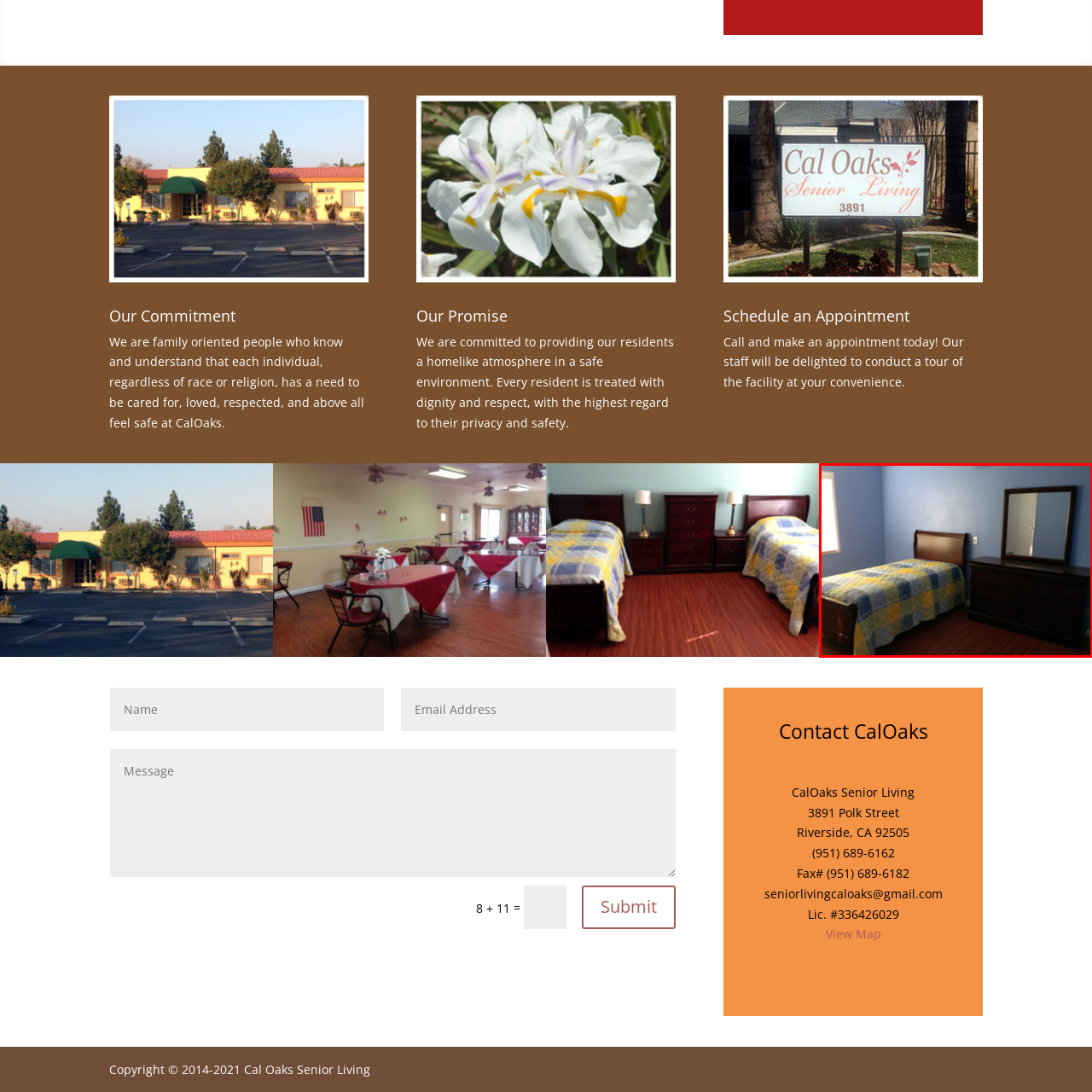View the part of the image marked by the red boundary and provide a one-word or short phrase answer to this question: 
What pattern is on the quilt?

diamond